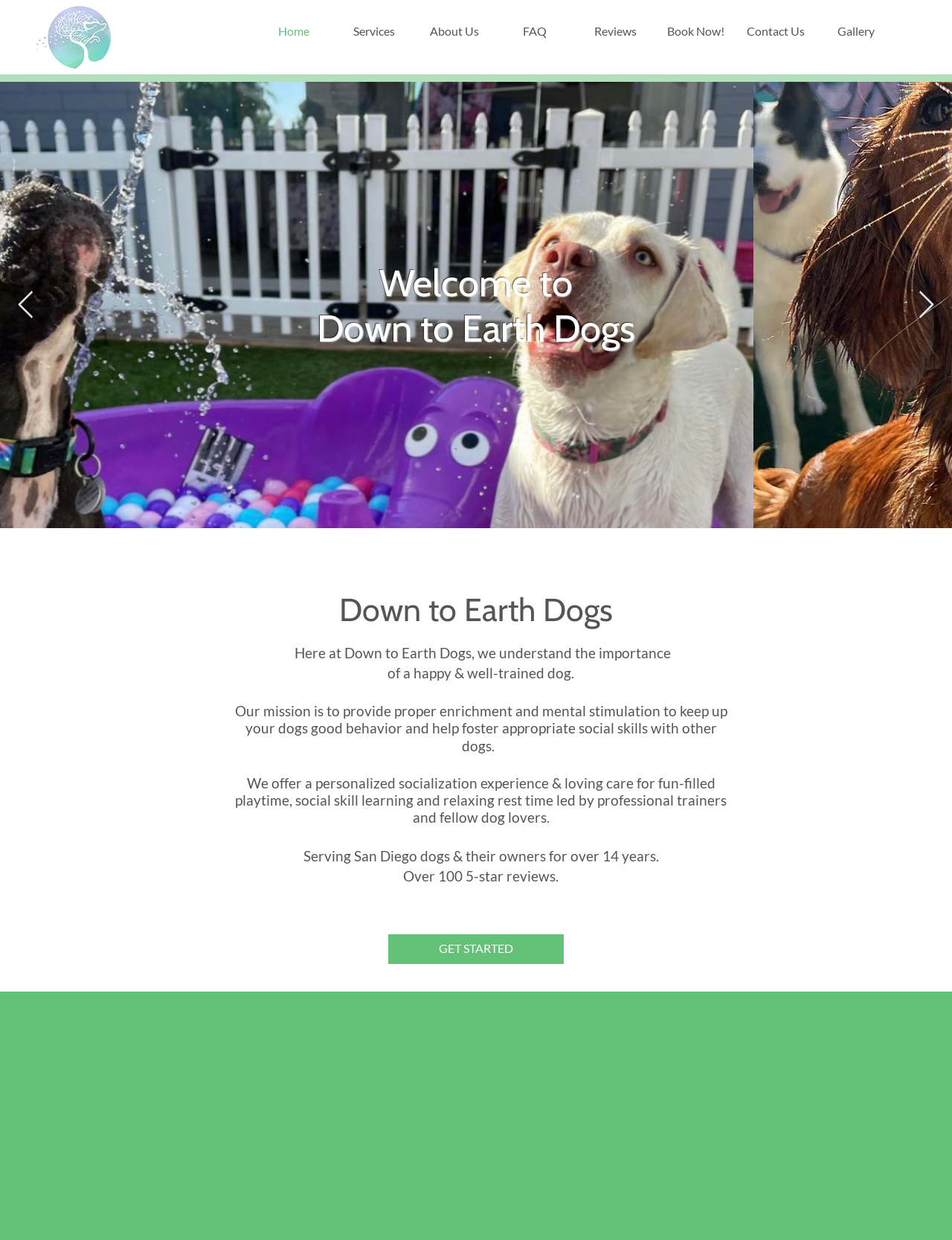Show me the bounding box coordinates of the clickable region to achieve the task as per the instruction: "Click the 'GET STARTED' button".

[0.408, 0.753, 0.592, 0.777]